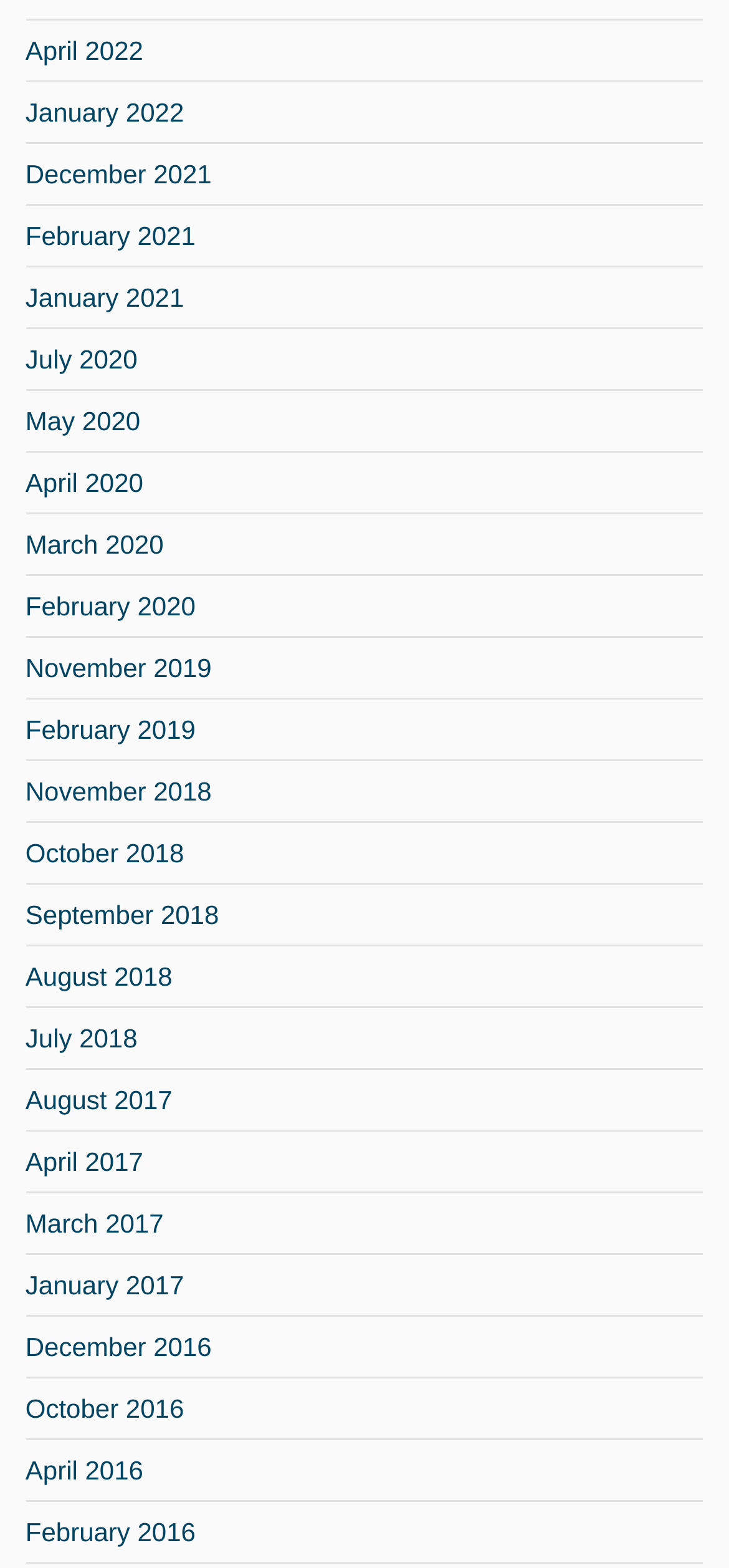Locate the bounding box coordinates of the element you need to click to accomplish the task described by this instruction: "browse February 2021".

[0.035, 0.14, 0.268, 0.159]